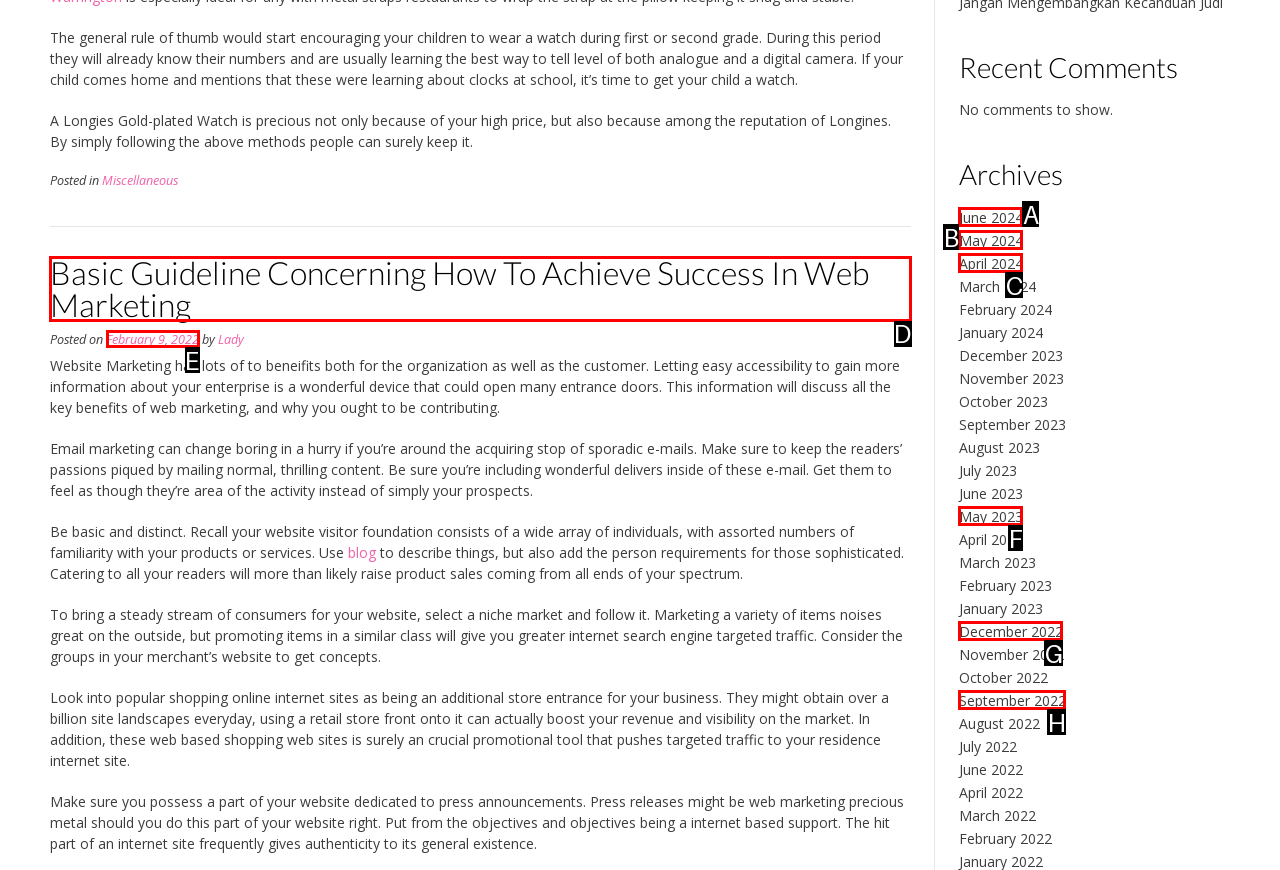Tell me which one HTML element I should click to complete the following task: Read the article titled 'Basic Guideline Concerning How To Achieve Success In Web Marketing' Answer with the option's letter from the given choices directly.

D